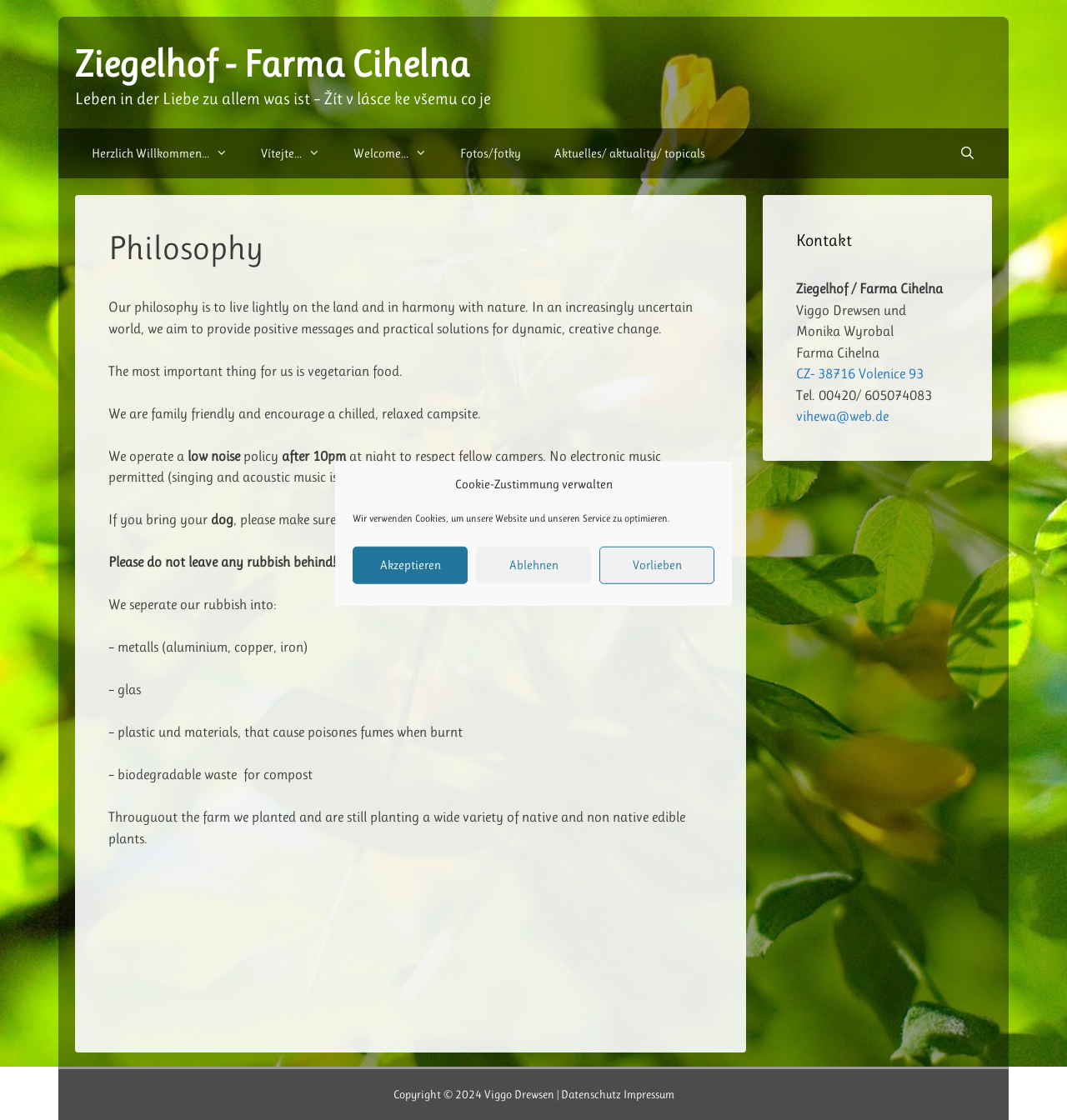Given the following UI element description: "Aktuelles/ aktuality/ topicals", find the bounding box coordinates in the webpage screenshot.

[0.504, 0.115, 0.677, 0.159]